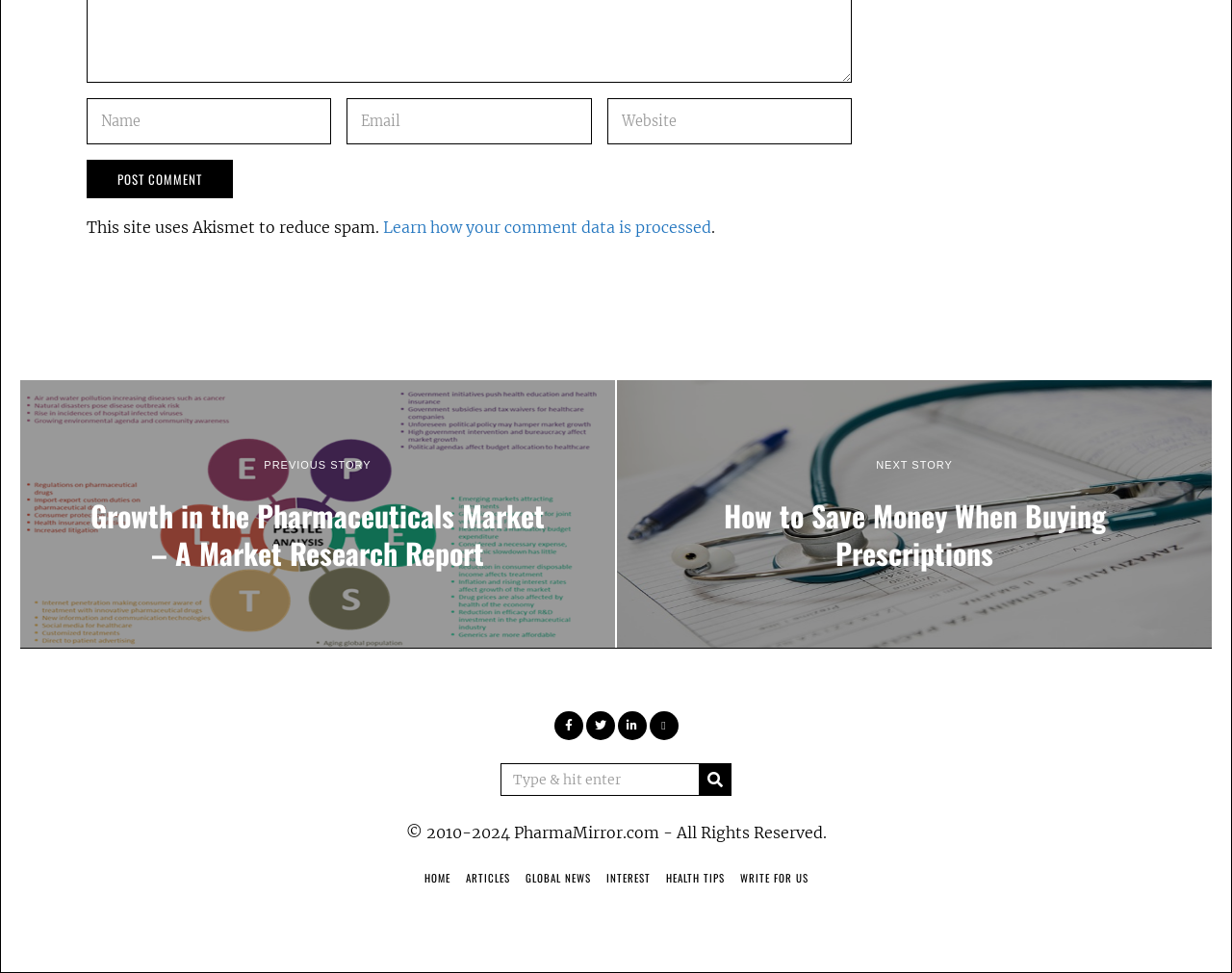Predict the bounding box coordinates of the UI element that matches this description: "name="s" placeholder="Type & hit enter"". The coordinates should be in the format [left, top, right, bottom] with each value between 0 and 1.

[0.406, 0.784, 0.594, 0.818]